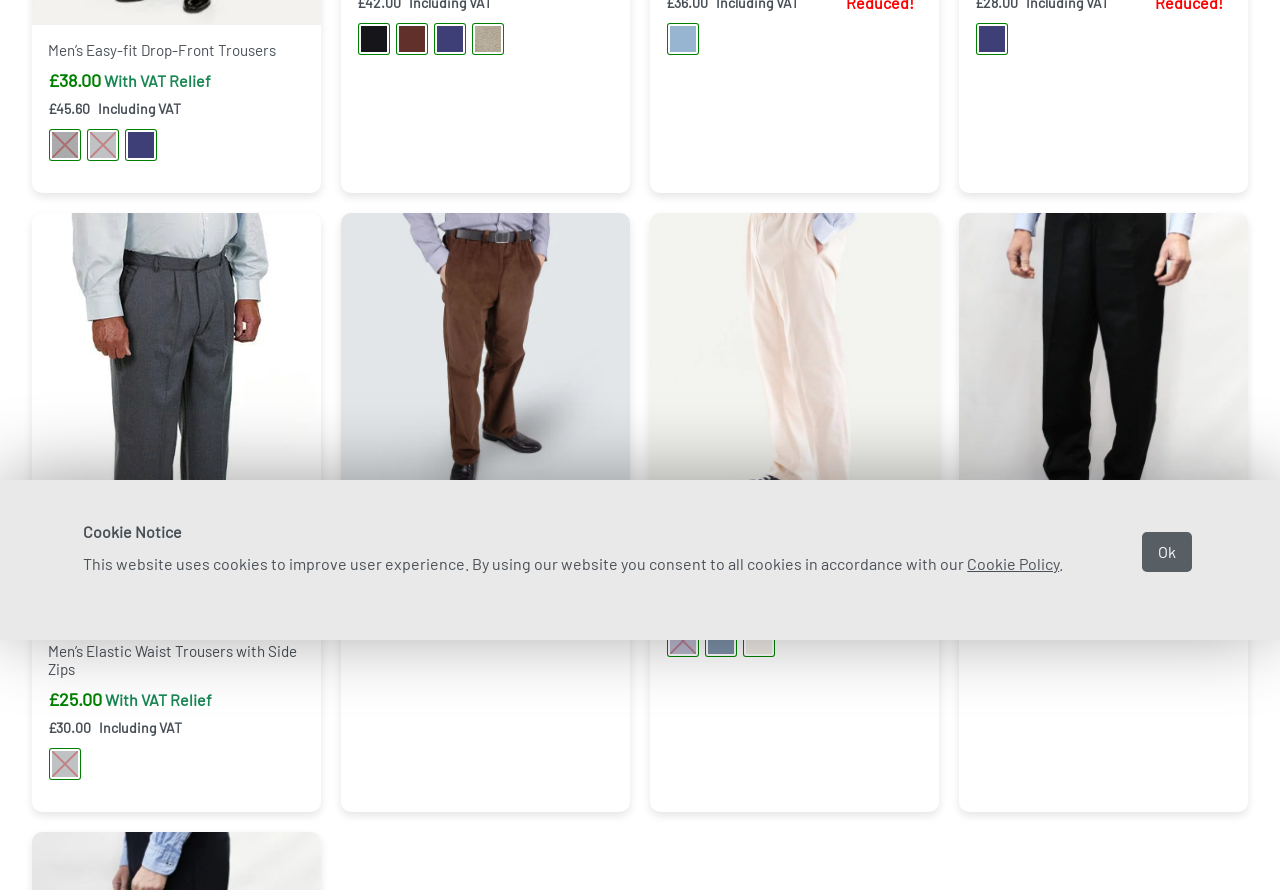Given the description title="Black", predict the bounding box coordinates of the UI element. Ensure the coordinates are in the format (top-left x, top-left y, bottom-right x, bottom-right y) and all values are between 0 and 1.

[0.764, 0.682, 0.787, 0.716]